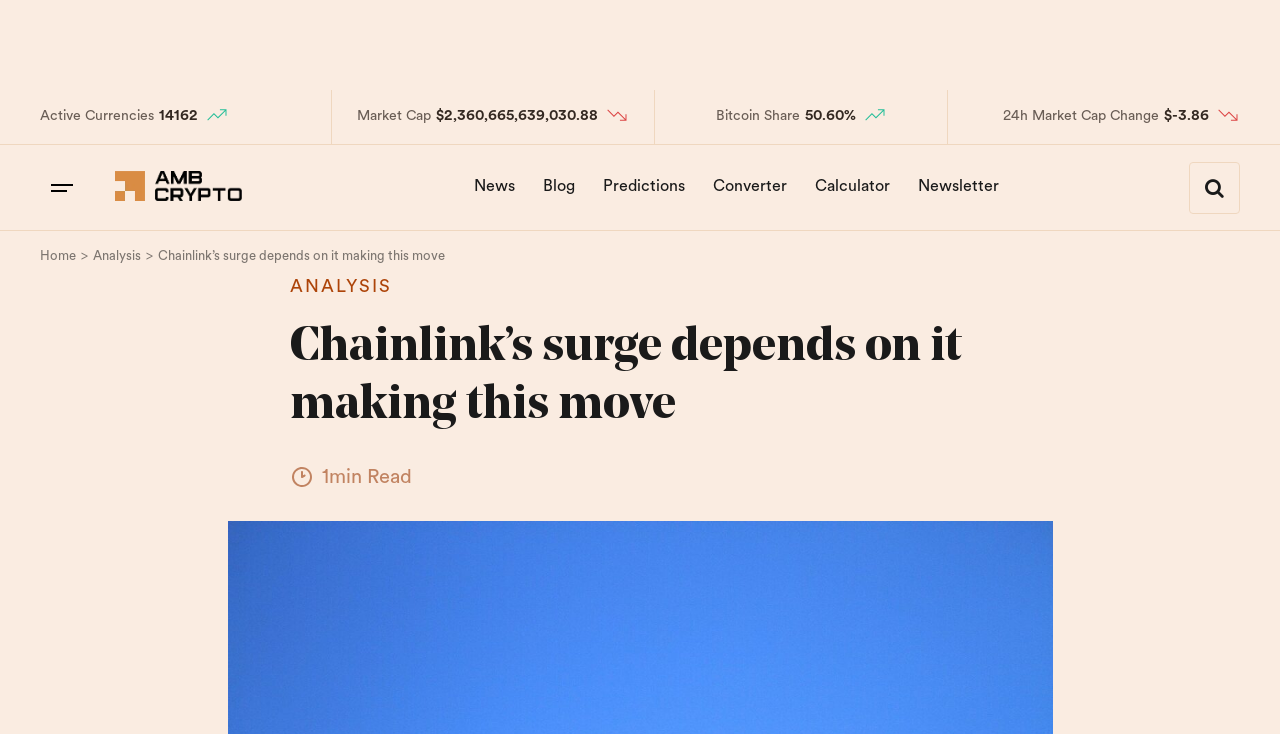Identify the bounding box coordinates for the region of the element that should be clicked to carry out the instruction: "Click on the AMBCrypto link". The bounding box coordinates should be four float numbers between 0 and 1, i.e., [left, top, right, bottom].

[0.09, 0.252, 0.189, 0.279]